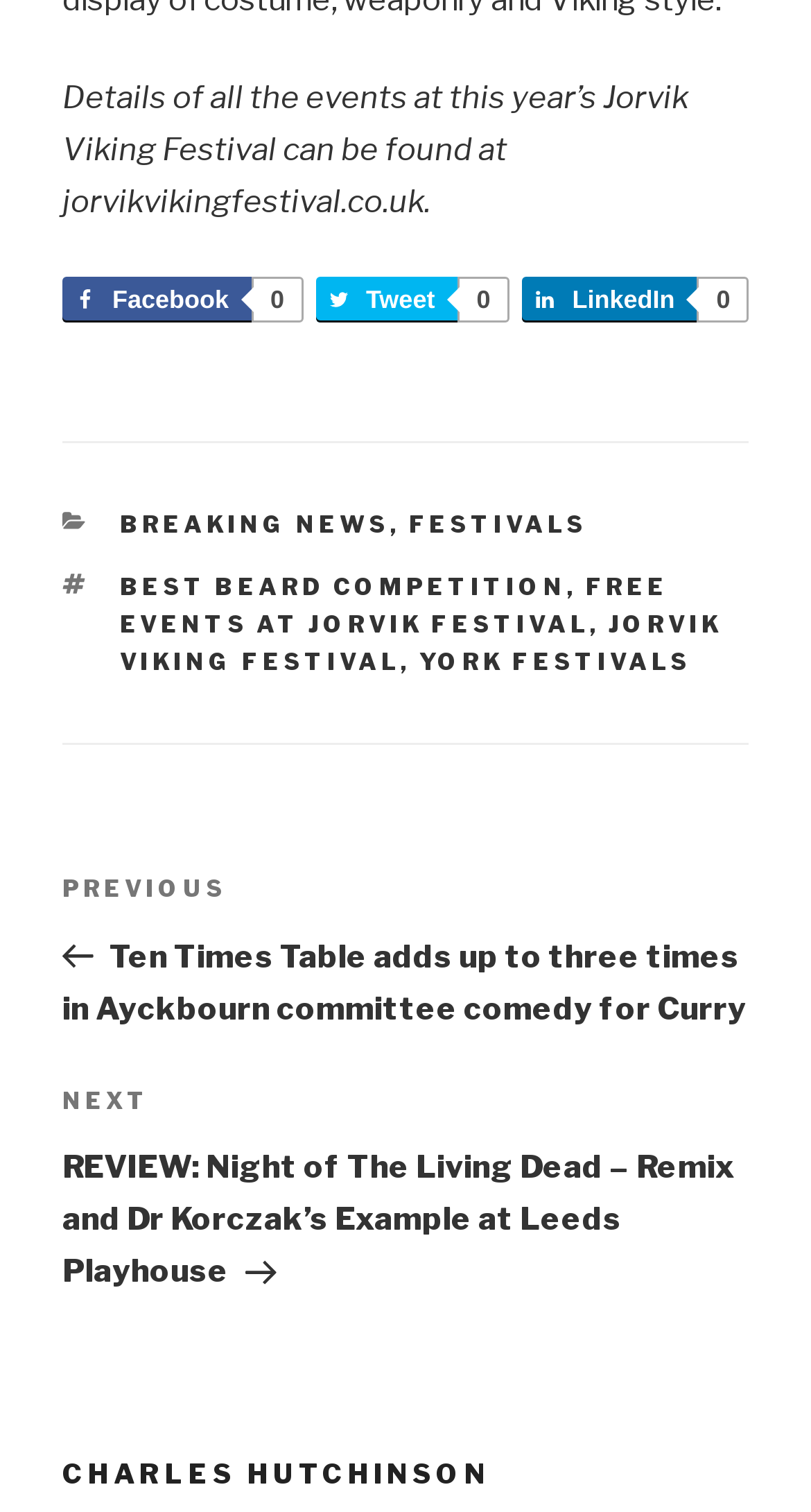What is the category mentioned after 'BREAKING NEWS'?
Please provide a comprehensive answer based on the information in the image.

In the footer section, there is a list of categories and tags. After 'BREAKING NEWS', the category mentioned is 'FESTIVALS'.